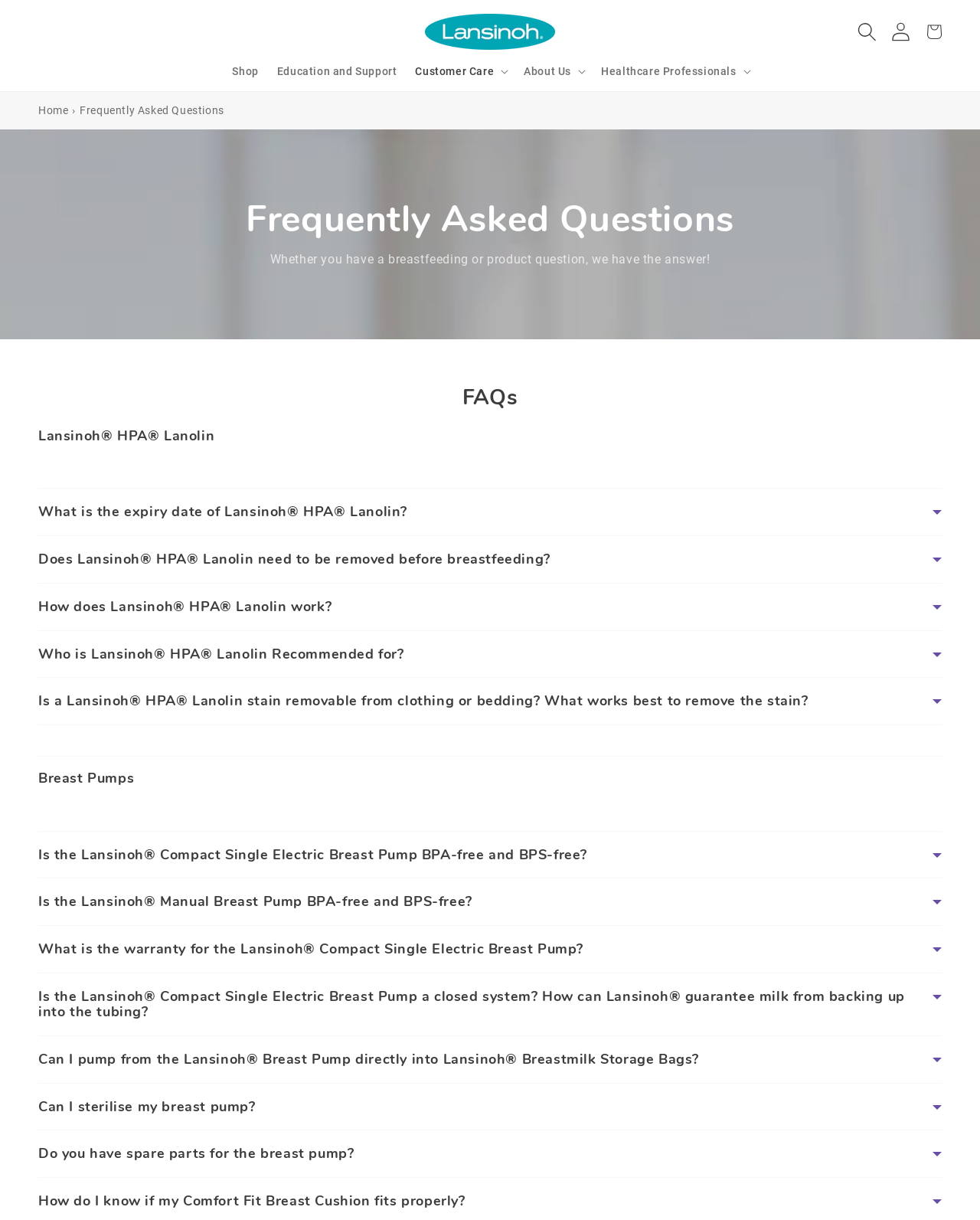Please specify the bounding box coordinates for the clickable region that will help you carry out the instruction: "Click on the 'Lansinoh Australia' link".

[0.428, 0.006, 0.572, 0.045]